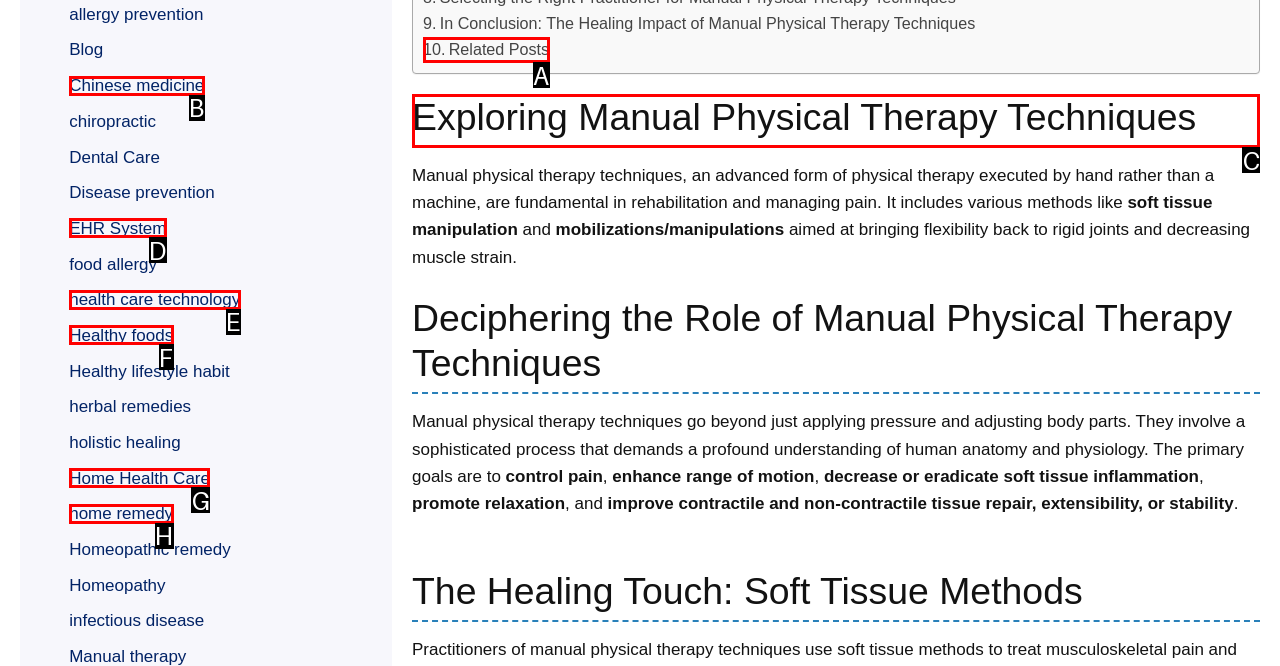Determine the letter of the element to click to accomplish this task: Read 'Exploring Manual Physical Therapy Techniques'. Respond with the letter.

C